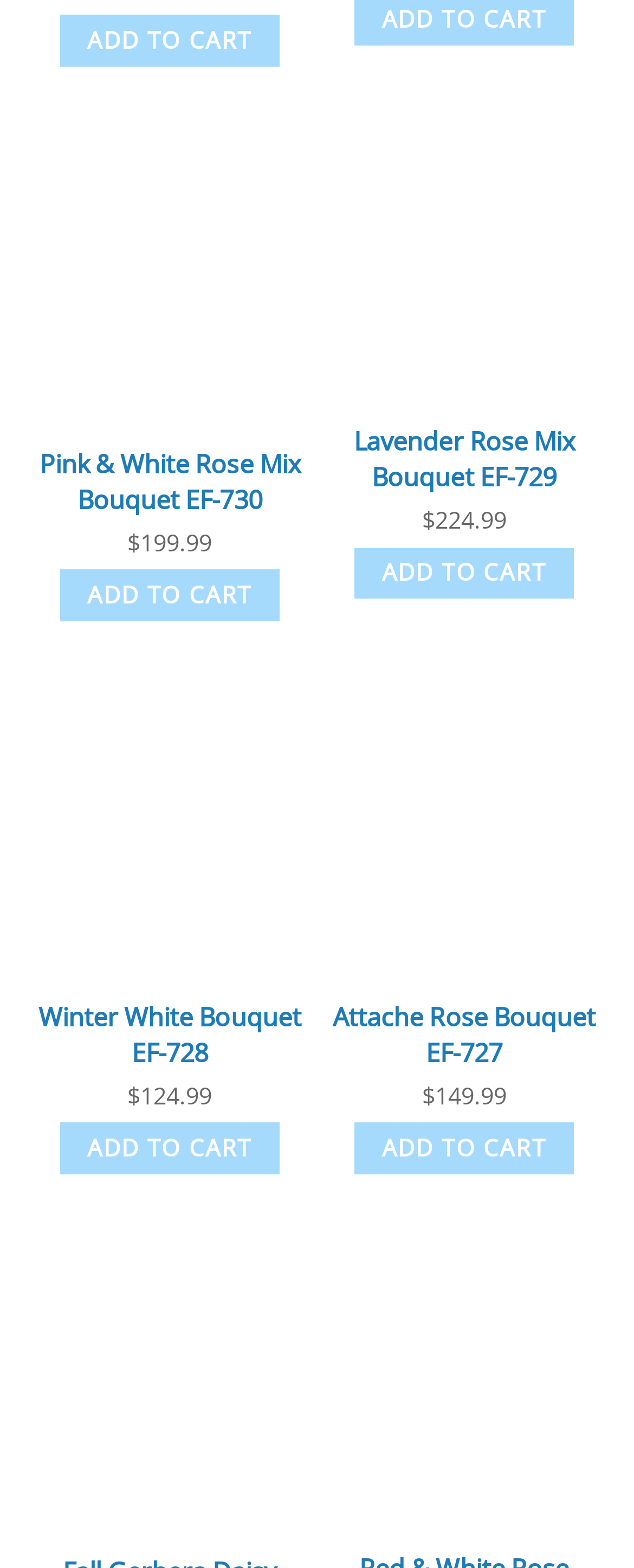Determine the bounding box coordinates of the clickable region to execute the instruction: "View Pink & White Rose Mix Bouquet EF-730 details". The coordinates should be four float numbers between 0 and 1, denoted as [left, top, right, bottom].

[0.062, 0.284, 0.473, 0.33]